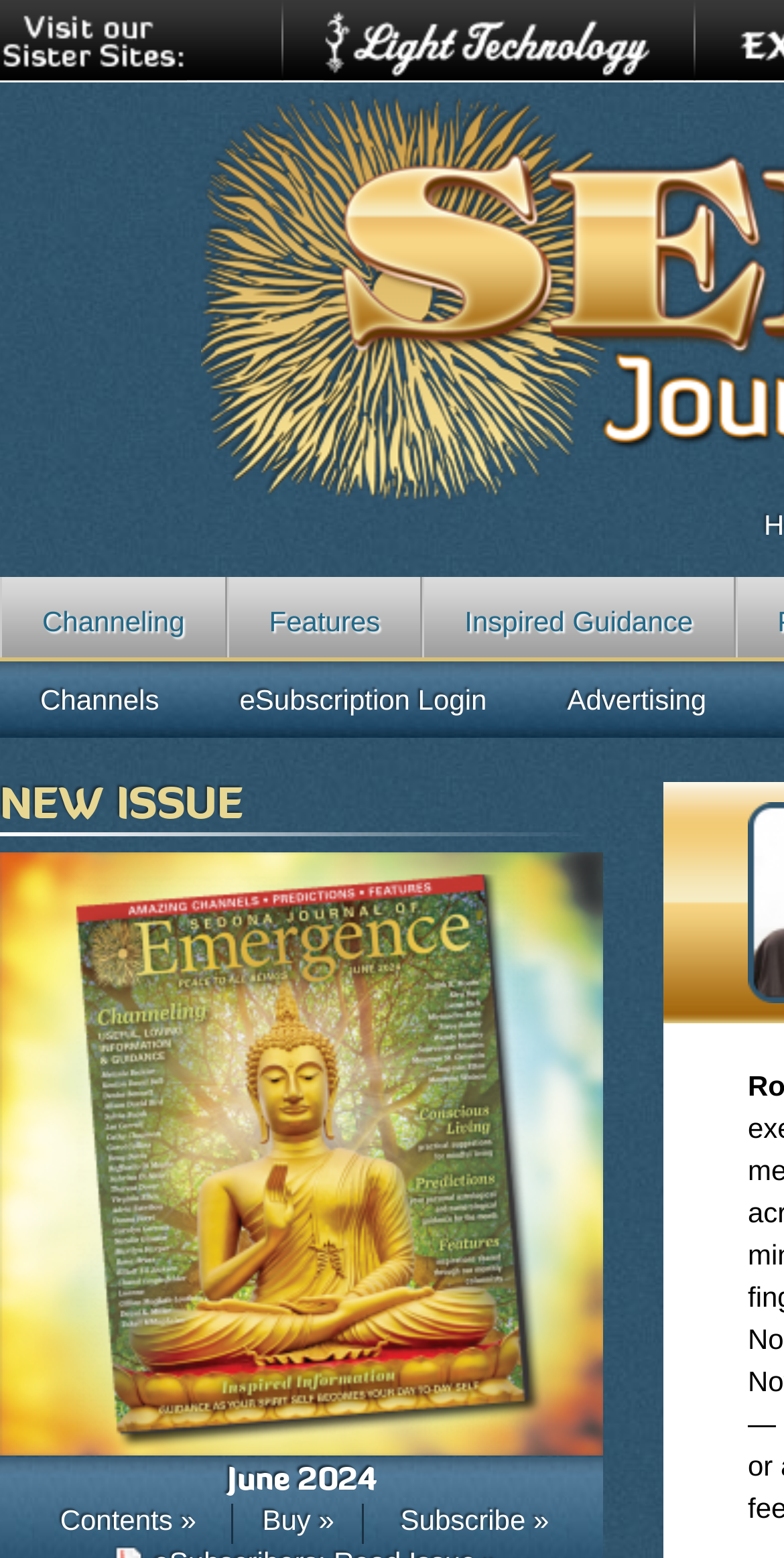Provide the bounding box coordinates of the HTML element this sentence describes: "Channels". The bounding box coordinates consist of four float numbers between 0 and 1, i.e., [left, top, right, bottom].

[0.0, 0.425, 0.254, 0.474]